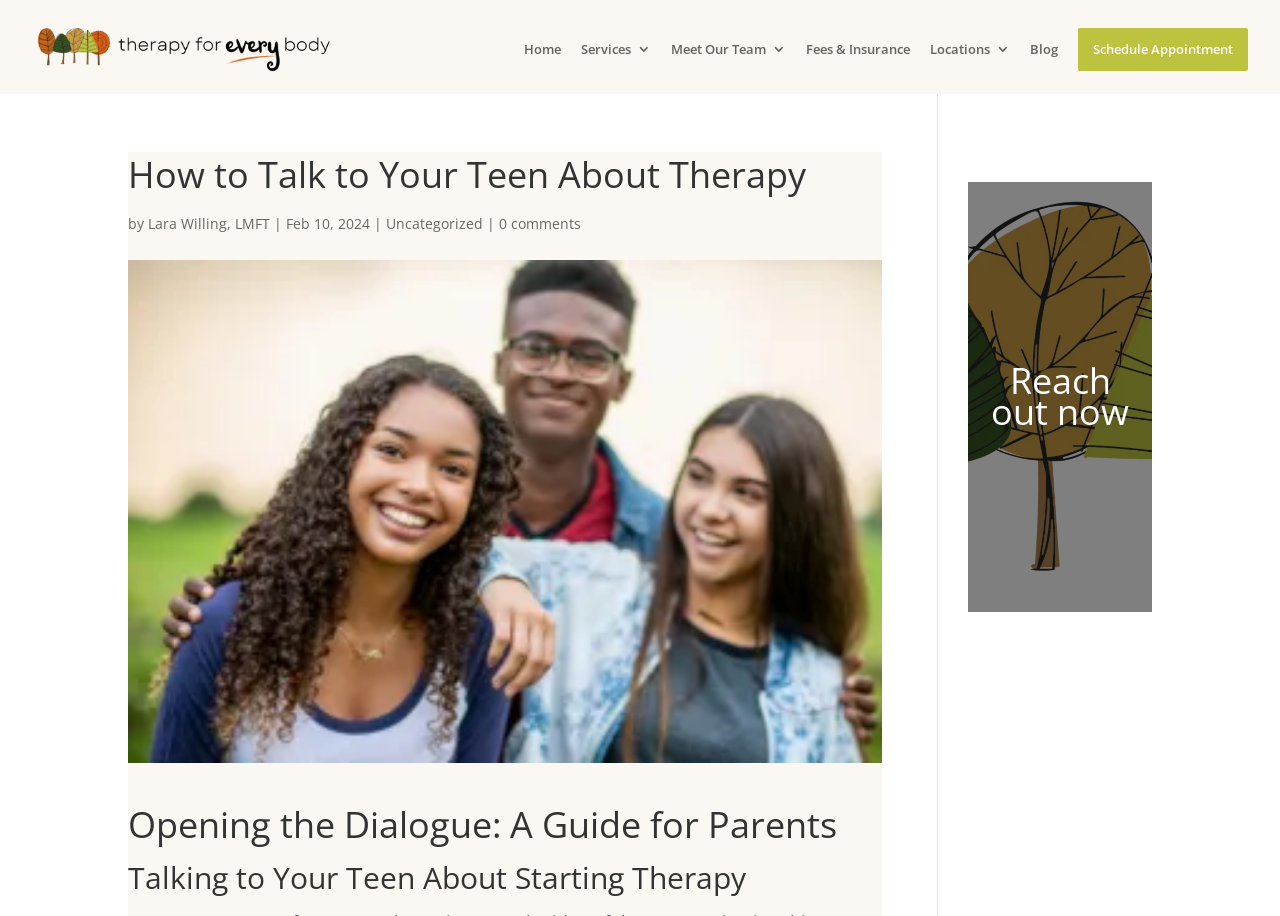Please find the bounding box coordinates of the element that must be clicked to perform the given instruction: "Schedule an appointment". The coordinates should be four float numbers from 0 to 1, i.e., [left, top, right, bottom].

[0.842, 0.031, 0.963, 0.078]